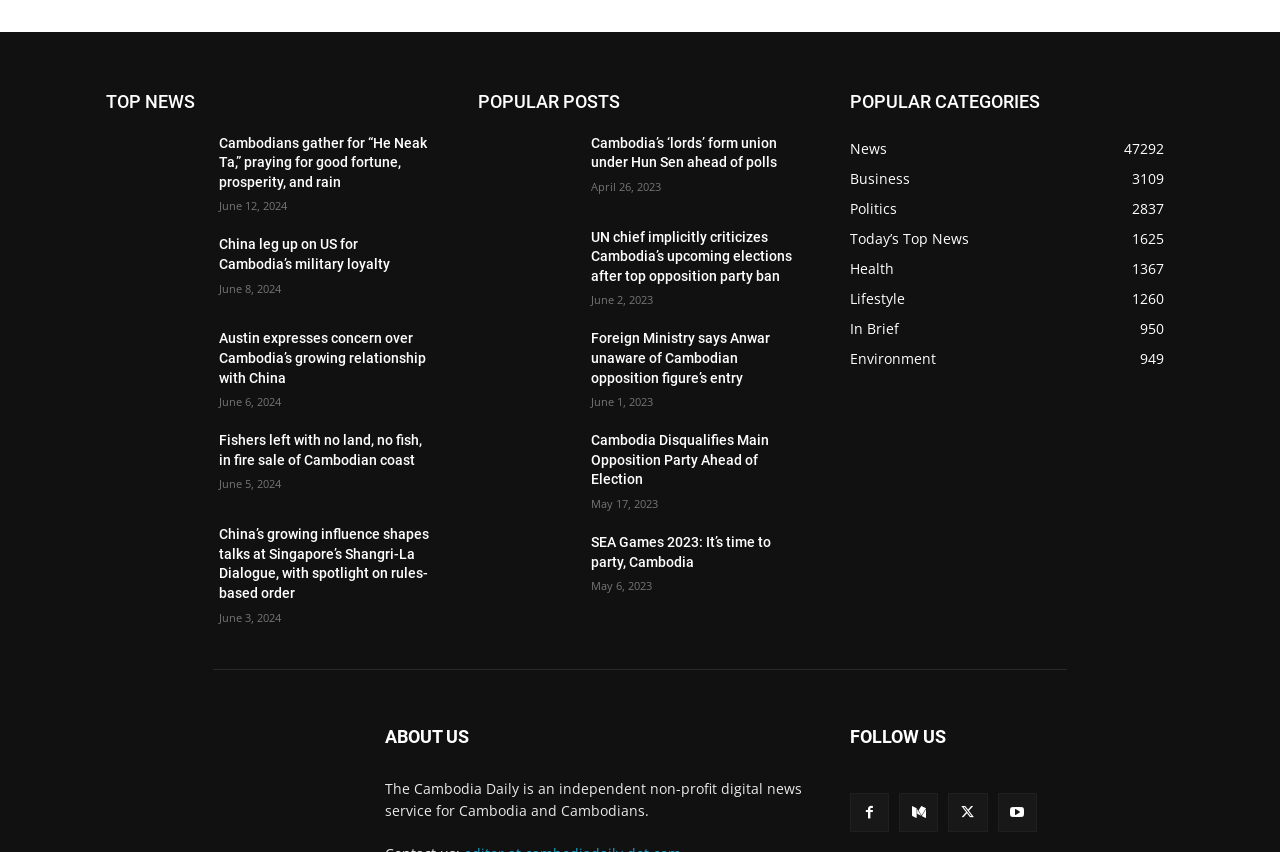Find the bounding box coordinates for the area that must be clicked to perform this action: "Log in".

None